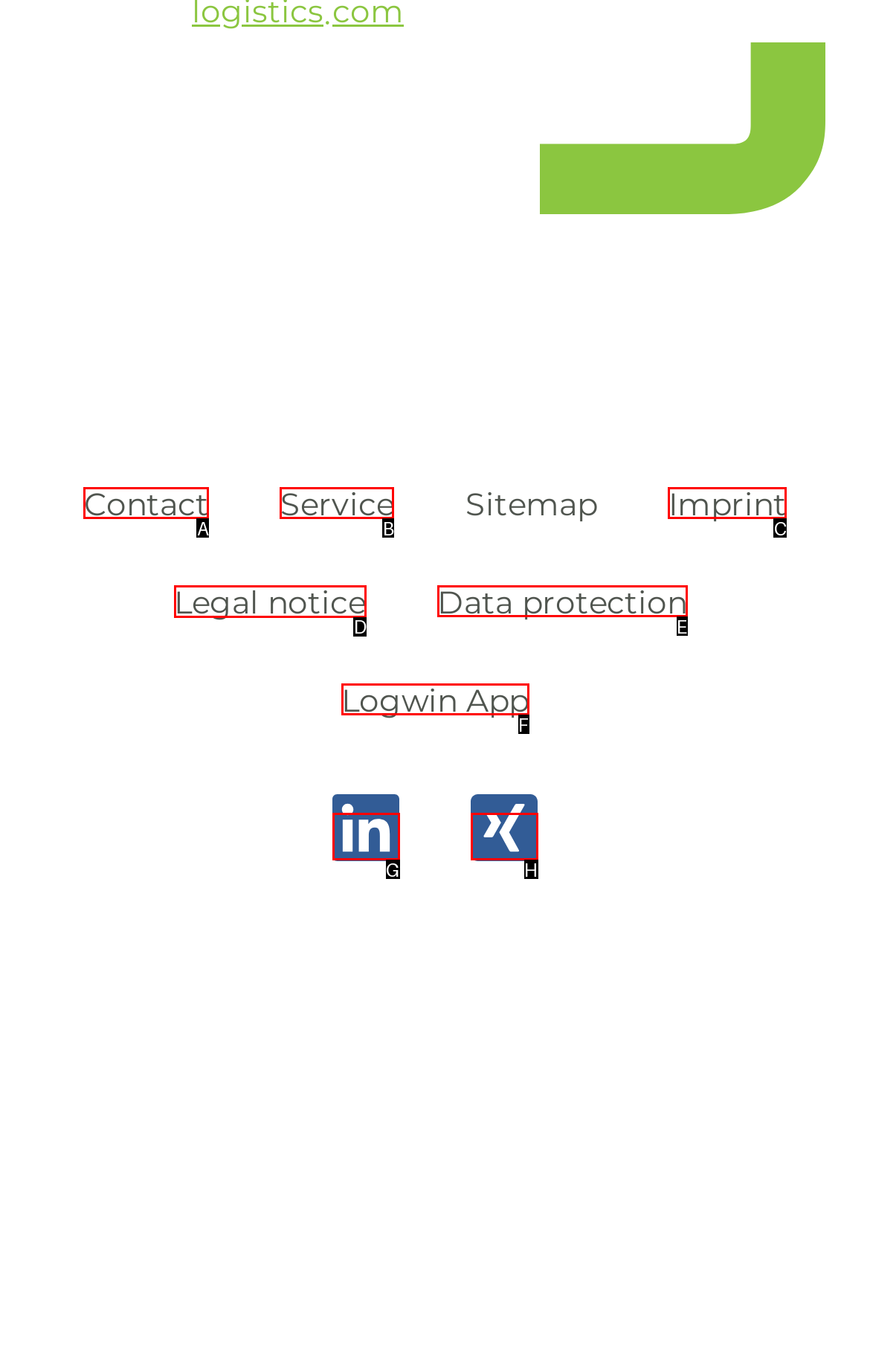Tell me which one HTML element I should click to complete the following task: read legal notice Answer with the option's letter from the given choices directly.

D